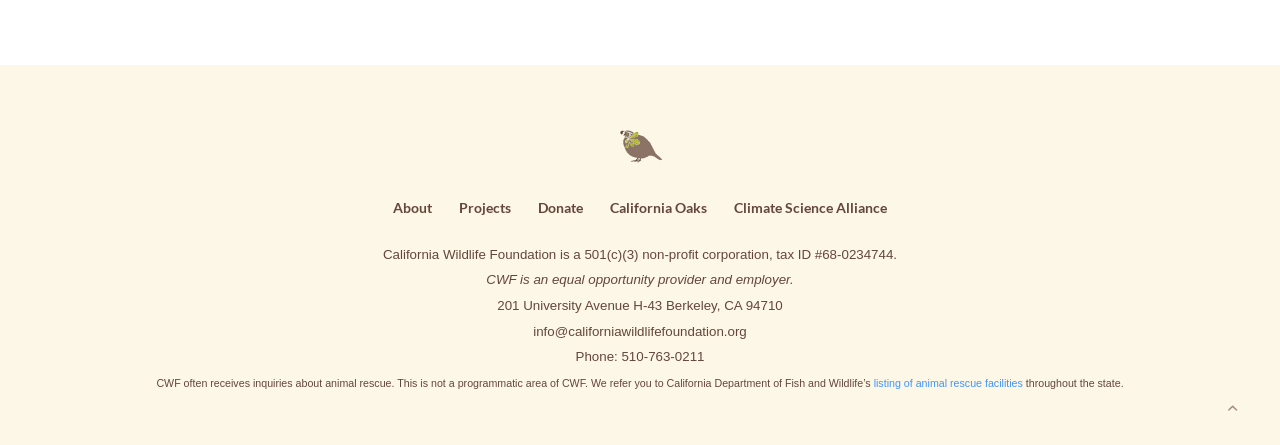Based on the image, please elaborate on the answer to the following question:
What is the organization's stance on animal rescue?

The organization's stance on animal rescue can be found in the StaticText element with the text 'CWF often receives inquiries about animal rescue. This is not a programmatic area of CWF.' which indicates that animal rescue is not a focus area of the organization.